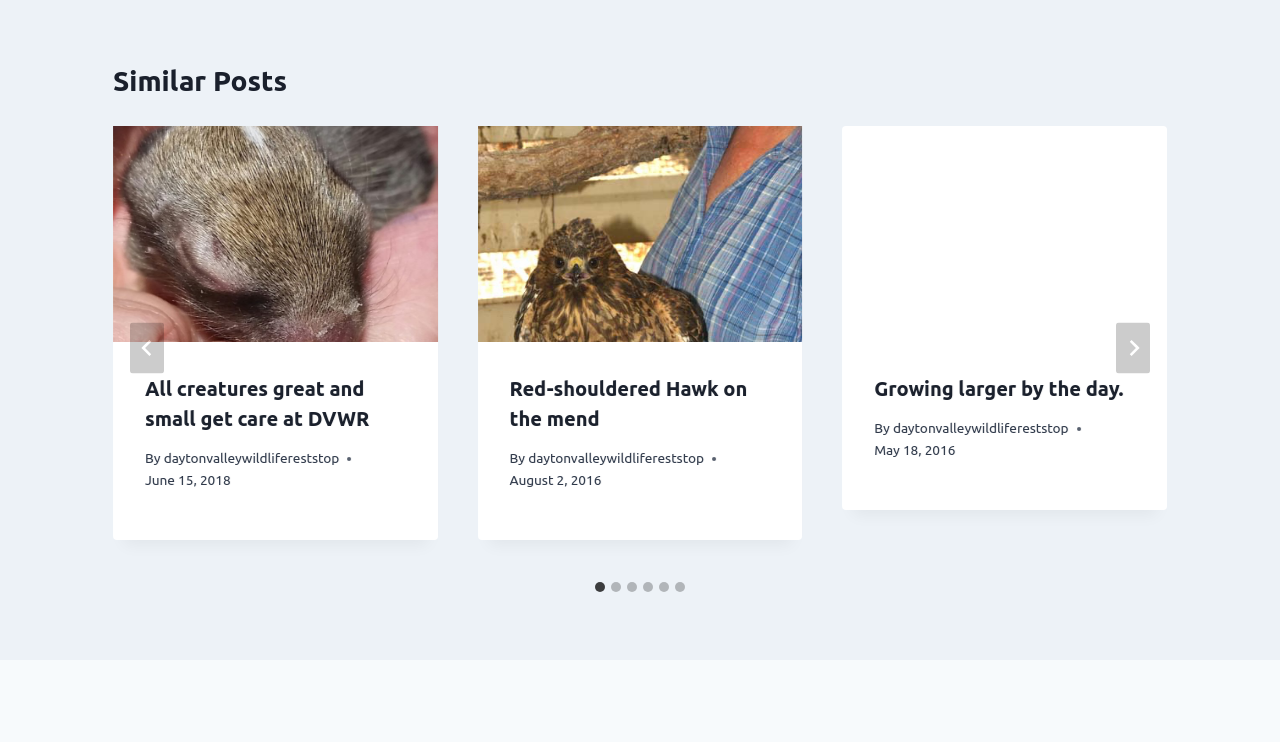What is the date of the third post?
Provide a well-explained and detailed answer to the question.

I found the date of the third post by looking at the time element inside the third tabpanel, which is '3 of 6'. The time element has the text 'May 18, 2016'.